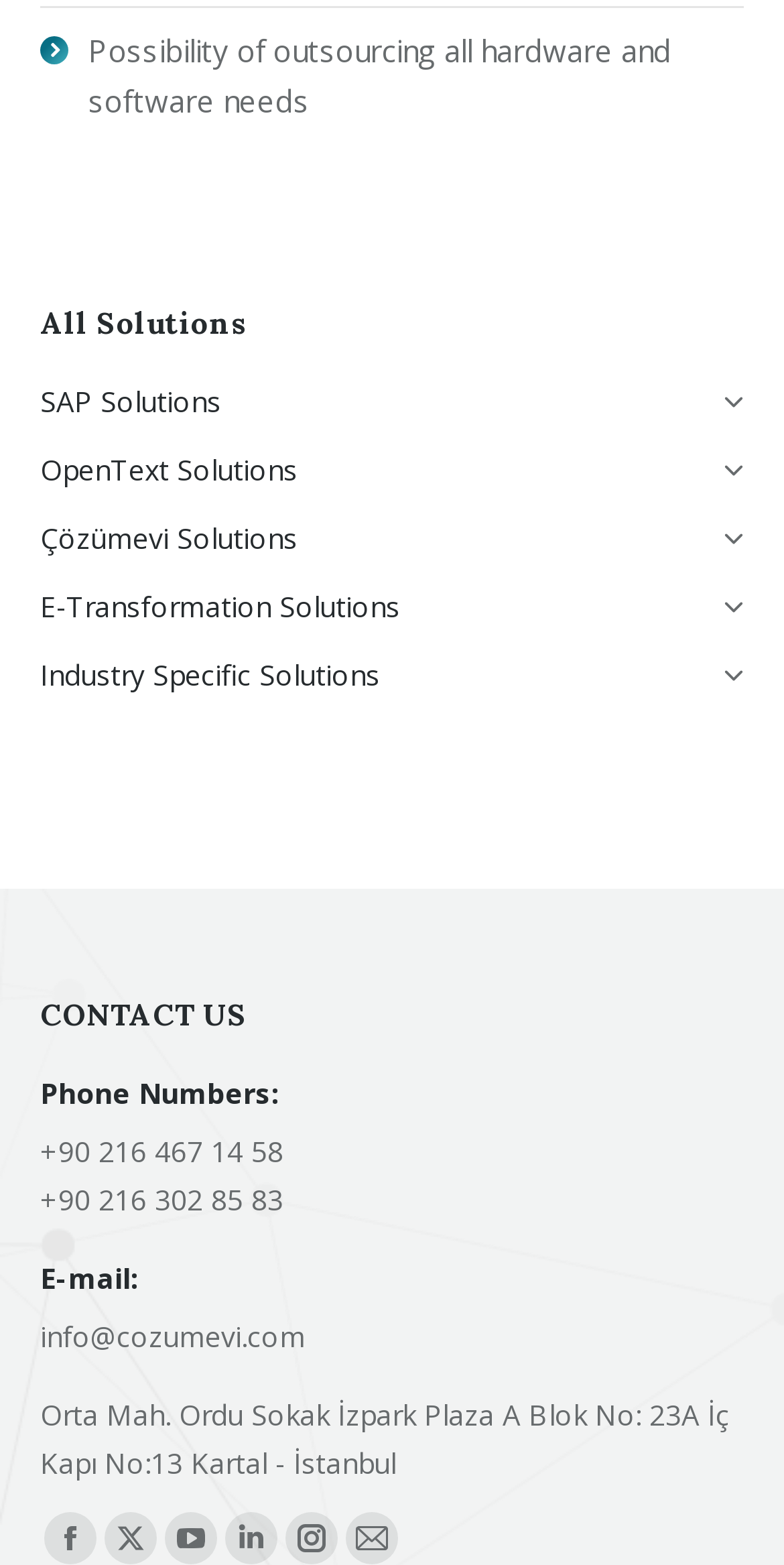What is the company's email address?
Based on the visual, give a brief answer using one word or a short phrase.

info@cozumevi.com